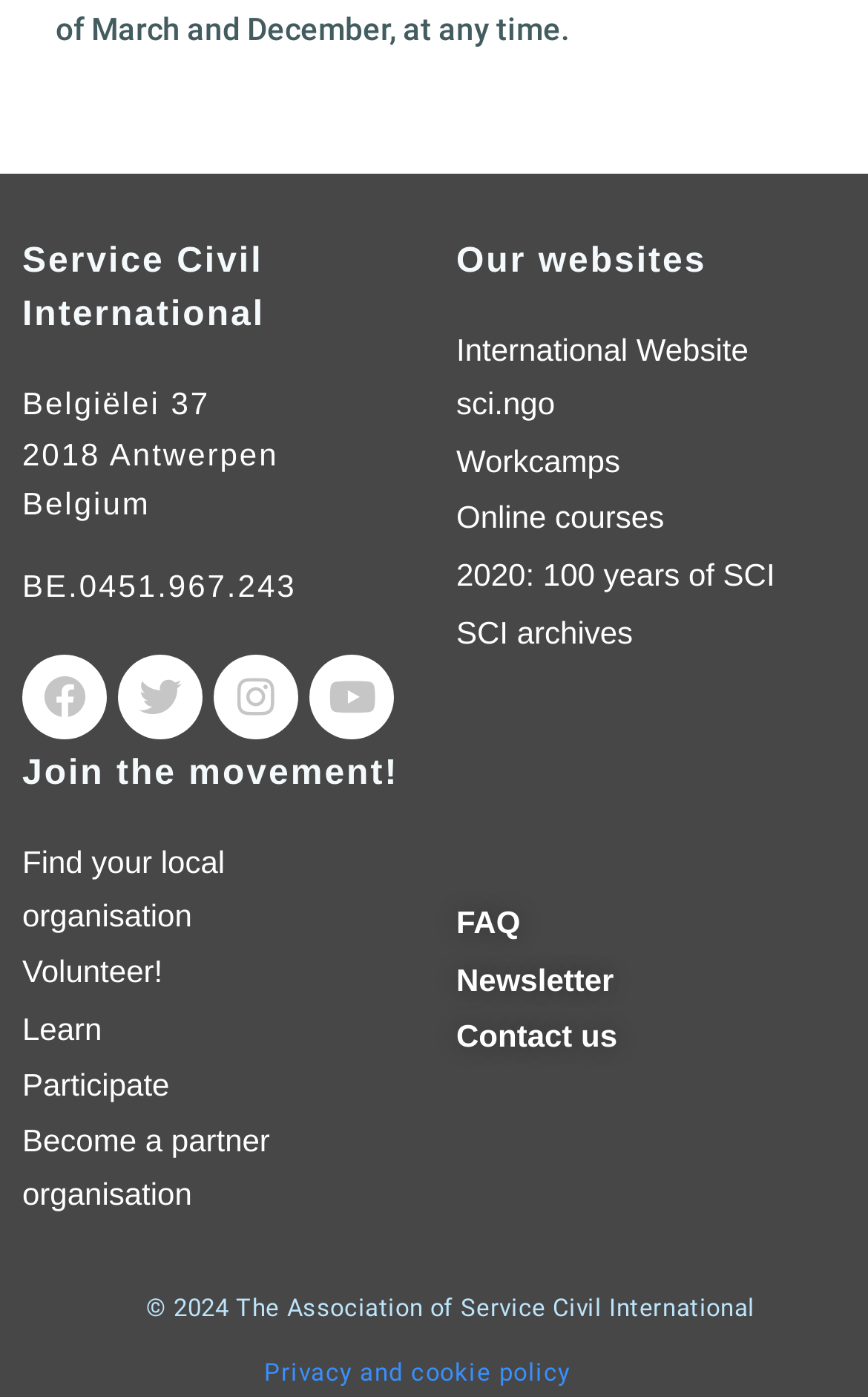What is the purpose of the 'Join the movement!' section?
Refer to the image and give a detailed answer to the query.

I inferred the purpose of the 'Join the movement!' section by looking at the links provided under it, which include 'Find your local organisation', 'Volunteer!', 'Learn', 'Participate', and 'Become a partner organisation'. These links suggest that the section is meant to encourage users to get involved with Service Civil International.